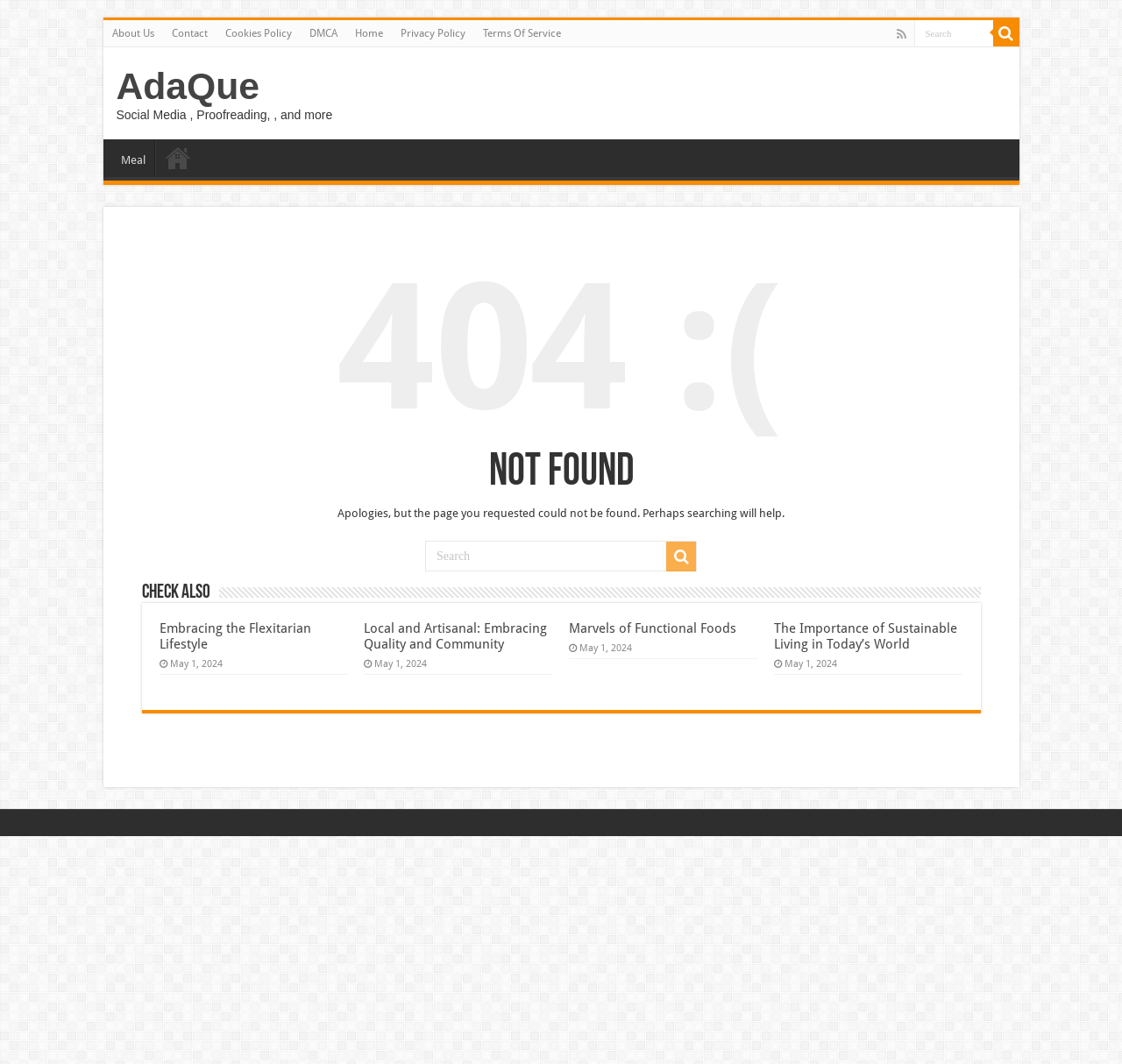How many links are present in the top navigation menu?
Utilize the information in the image to give a detailed answer to the question.

There are seven links present in the top navigation menu, including 'About Us', 'Contact', 'Cookies Policy', 'DMCA', 'Home', 'Privacy Policy', and 'Terms Of Service'.